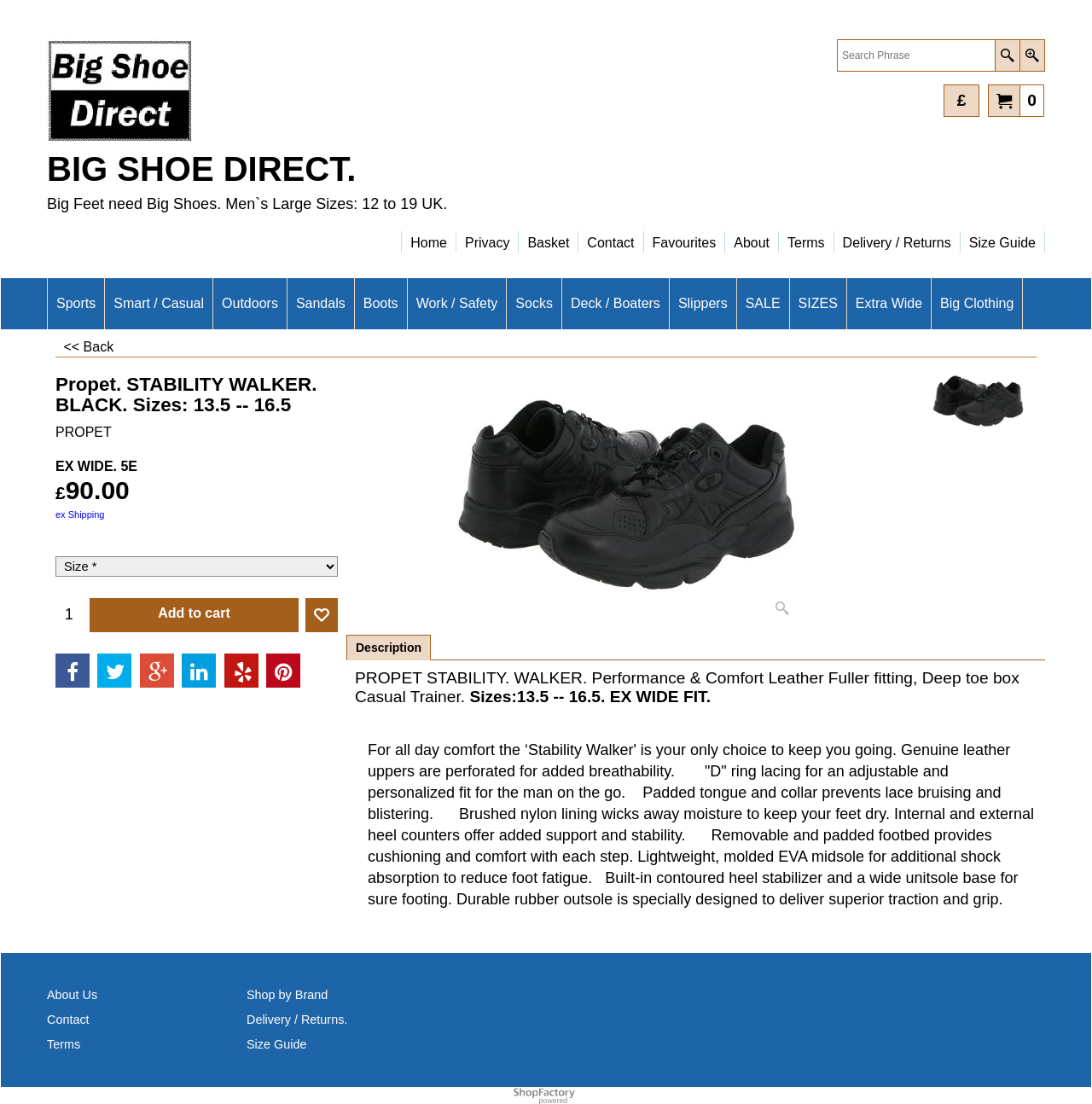Please find and generate the text of the main heading on the webpage.

BIG SHOE DIRECT.